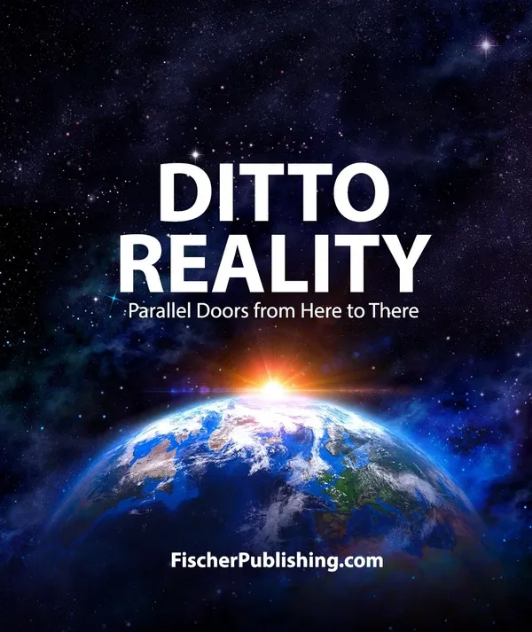Respond to the question below with a single word or phrase:
What natural phenomenon is depicted in the cosmic background of the image?

Sunrise